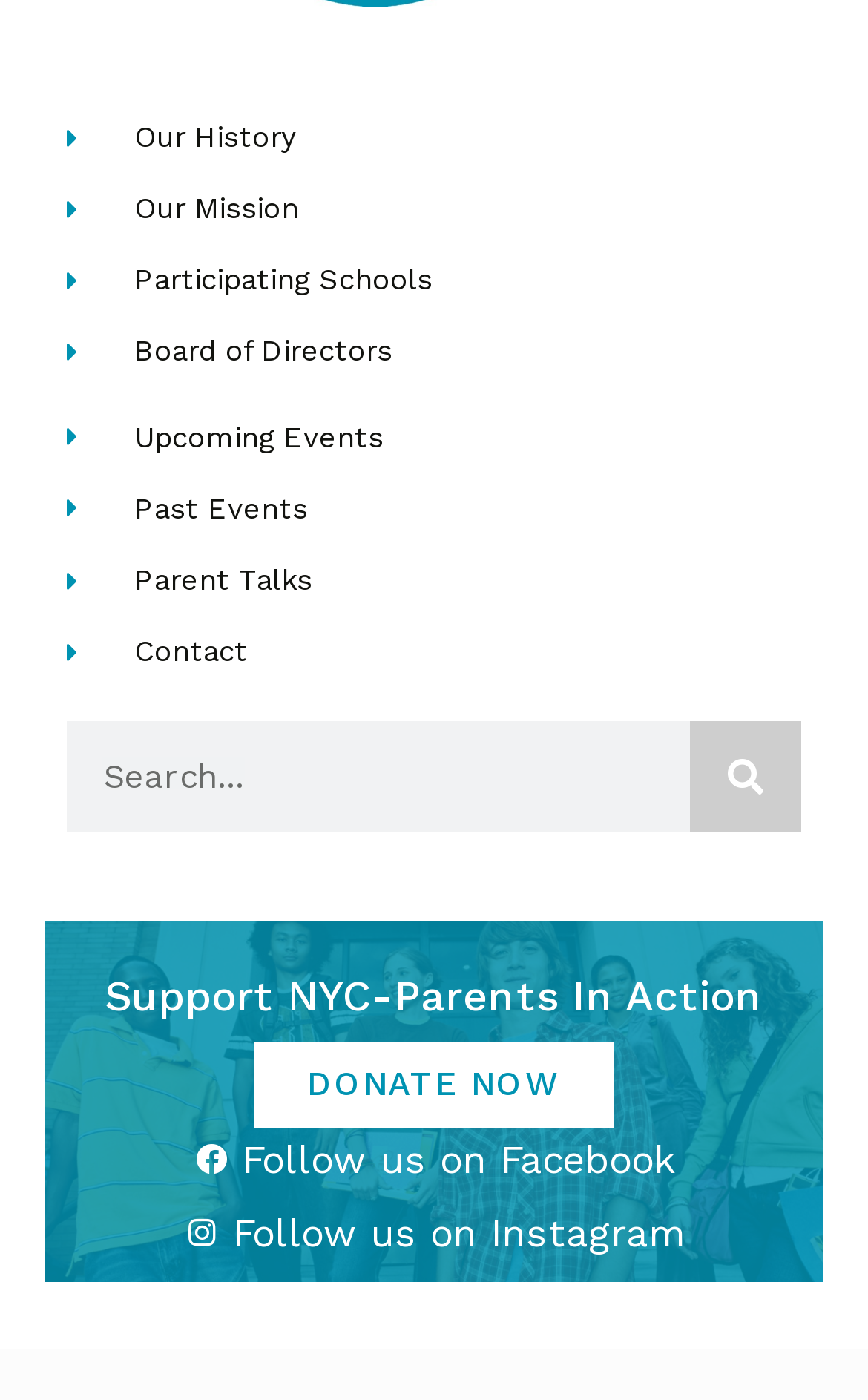What is the name of the organization?
Using the picture, provide a one-word or short phrase answer.

NYC-Parents In Action